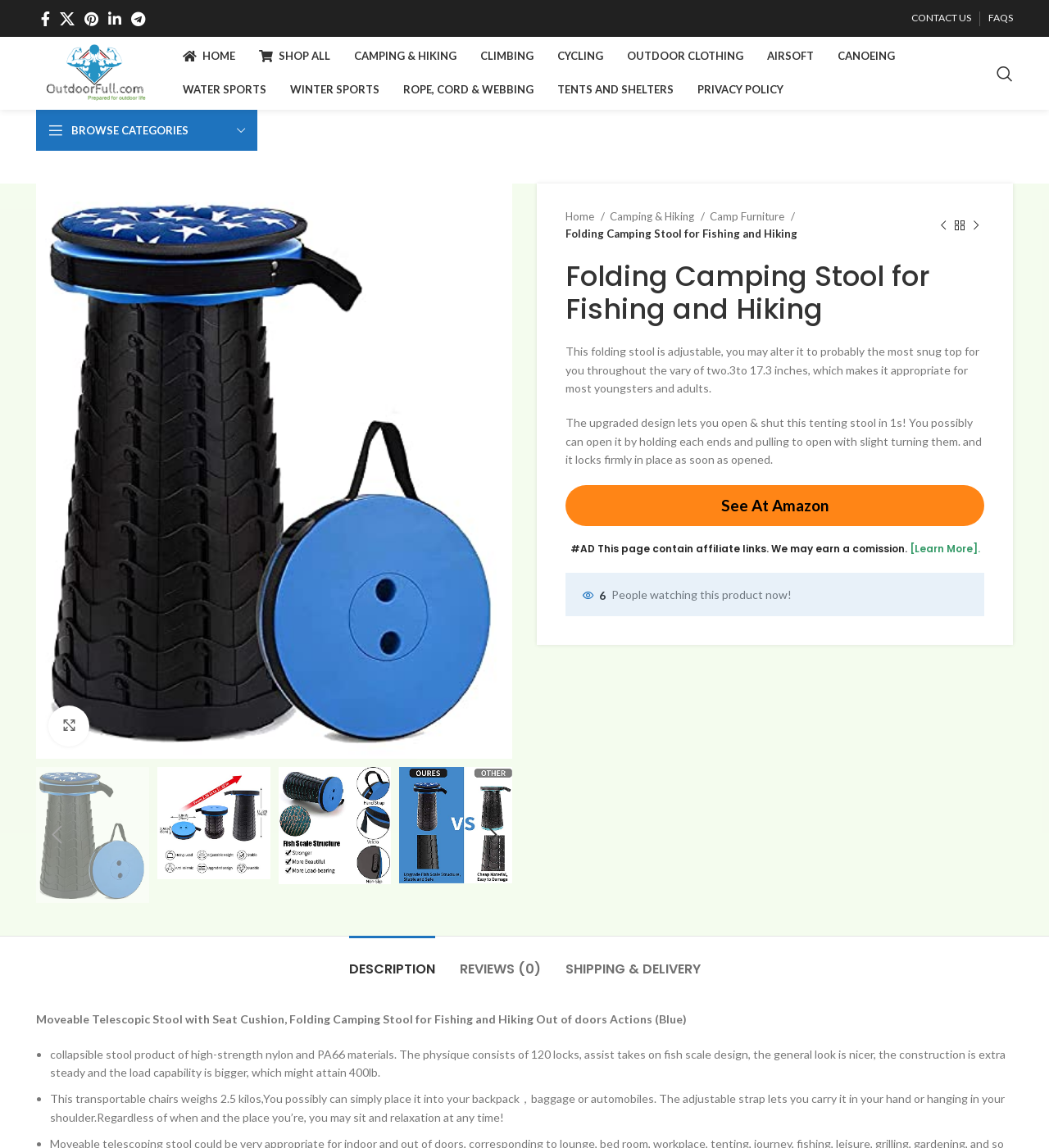Using floating point numbers between 0 and 1, provide the bounding box coordinates in the format (top-left x, top-left y, bottom-right x, bottom-right y). Locate the UI element described here: Camping & Hiking

[0.328, 0.035, 0.445, 0.064]